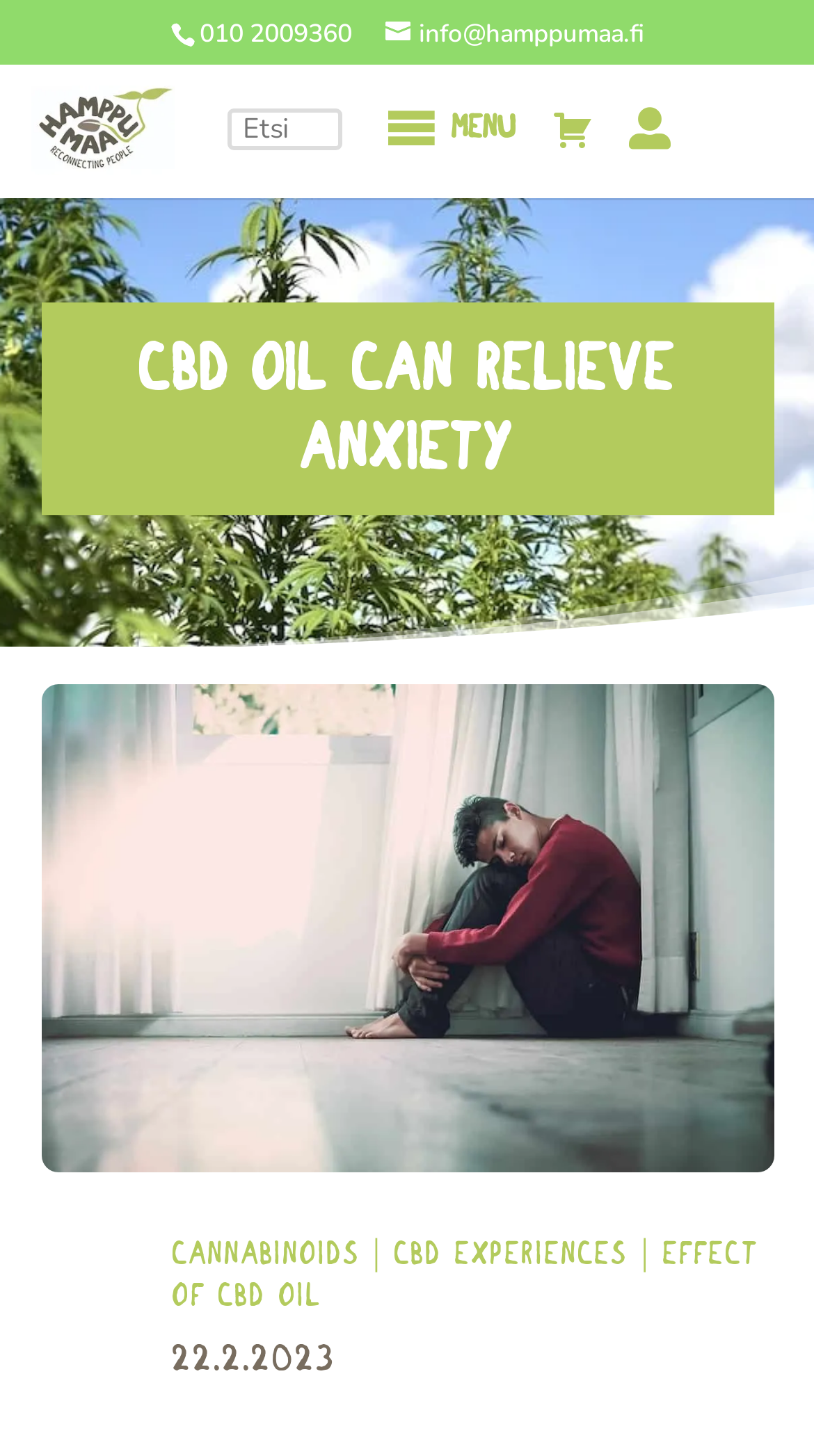How many social media links are there?
Carefully examine the image and provide a detailed answer to the question.

There are three social media links located at the top-right corner of the webpage, represented by icons '', '', and 'MENU' with bounding box coordinates [0.678, 0.06, 0.729, 0.117], [0.772, 0.06, 0.824, 0.117], and [0.465, 0.06, 0.634, 0.117] respectively.